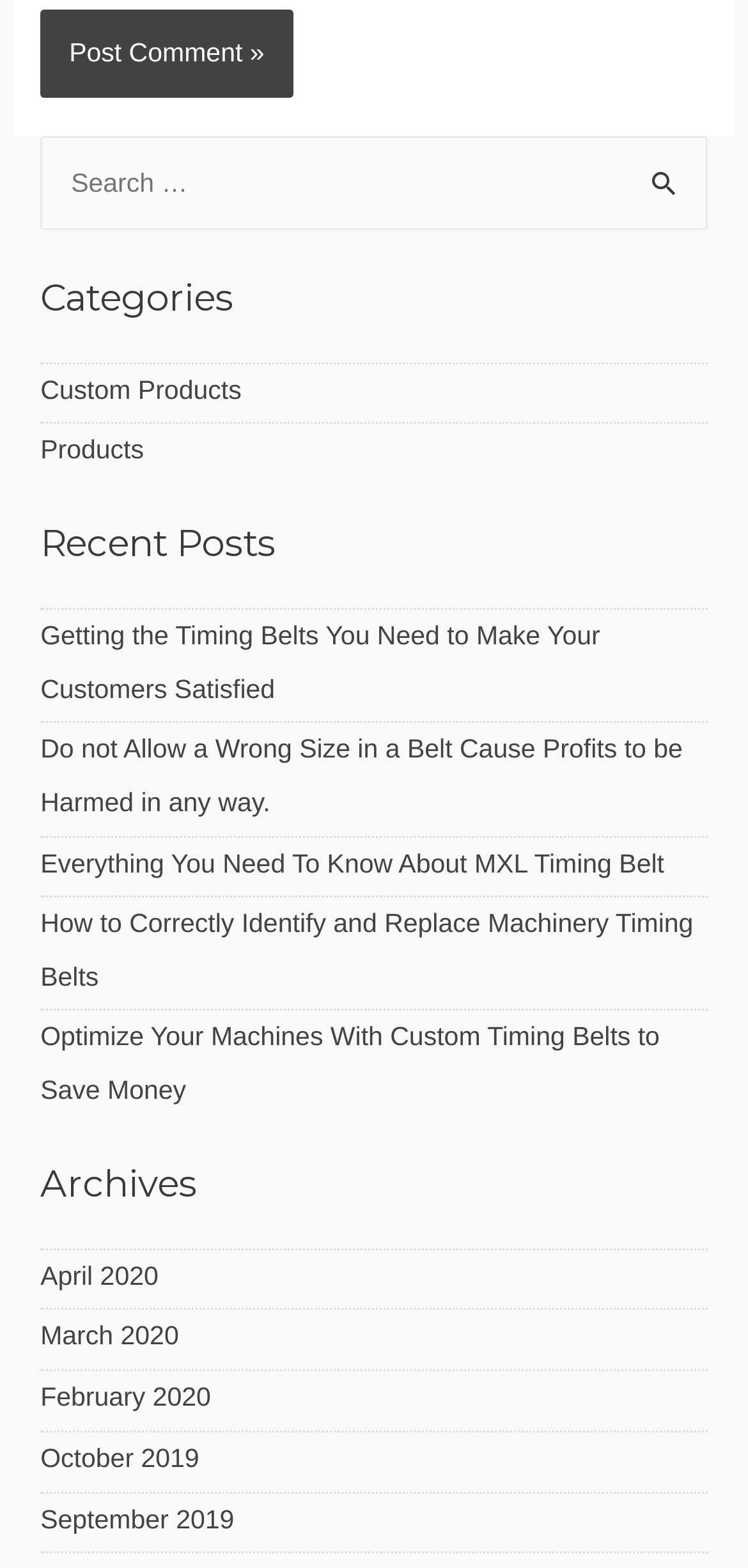Please mark the bounding box coordinates of the area that should be clicked to carry out the instruction: "Explore category 'Custom Products'".

[0.054, 0.239, 0.323, 0.258]